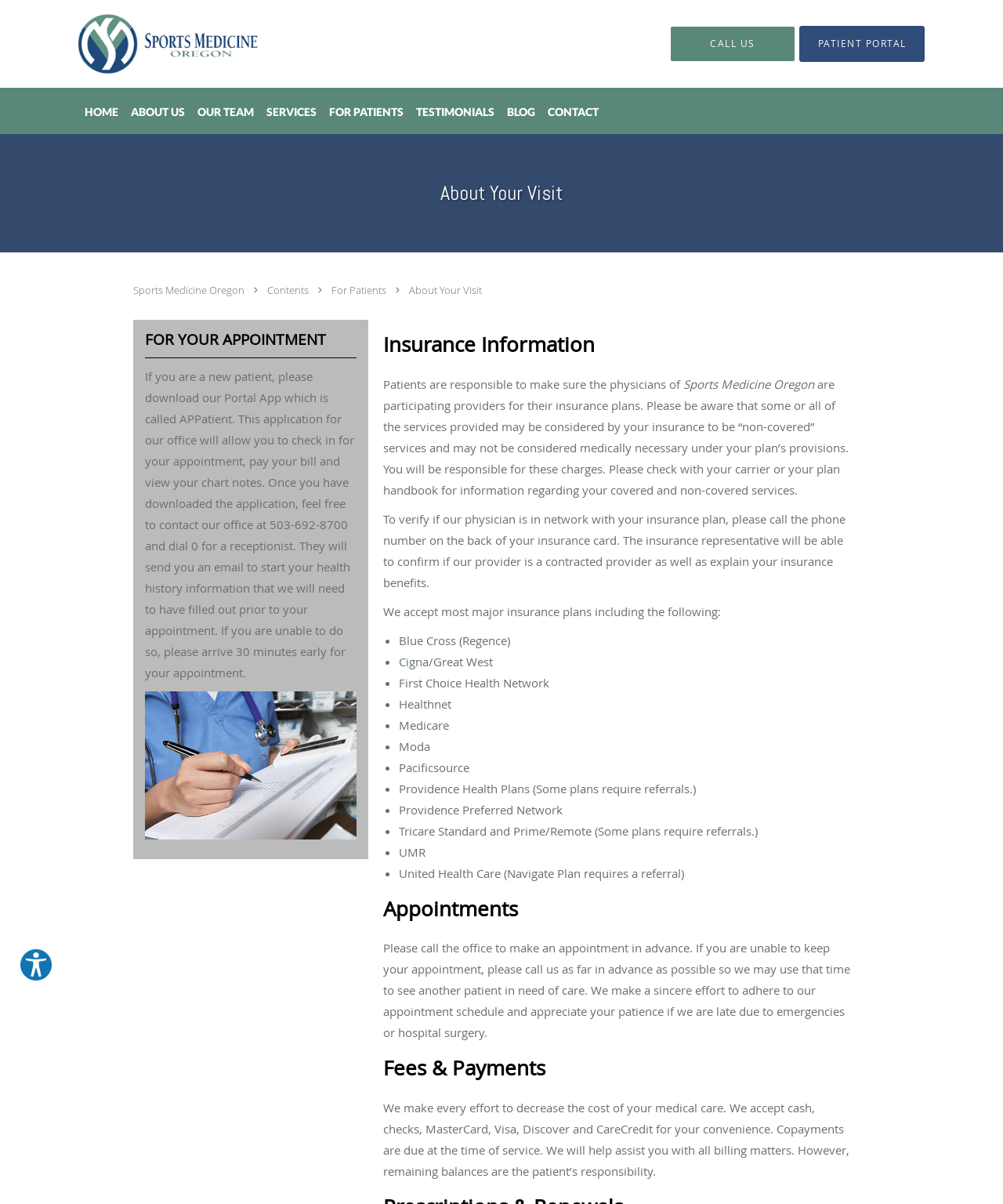Locate the bounding box of the UI element with the following description: "University news".

None